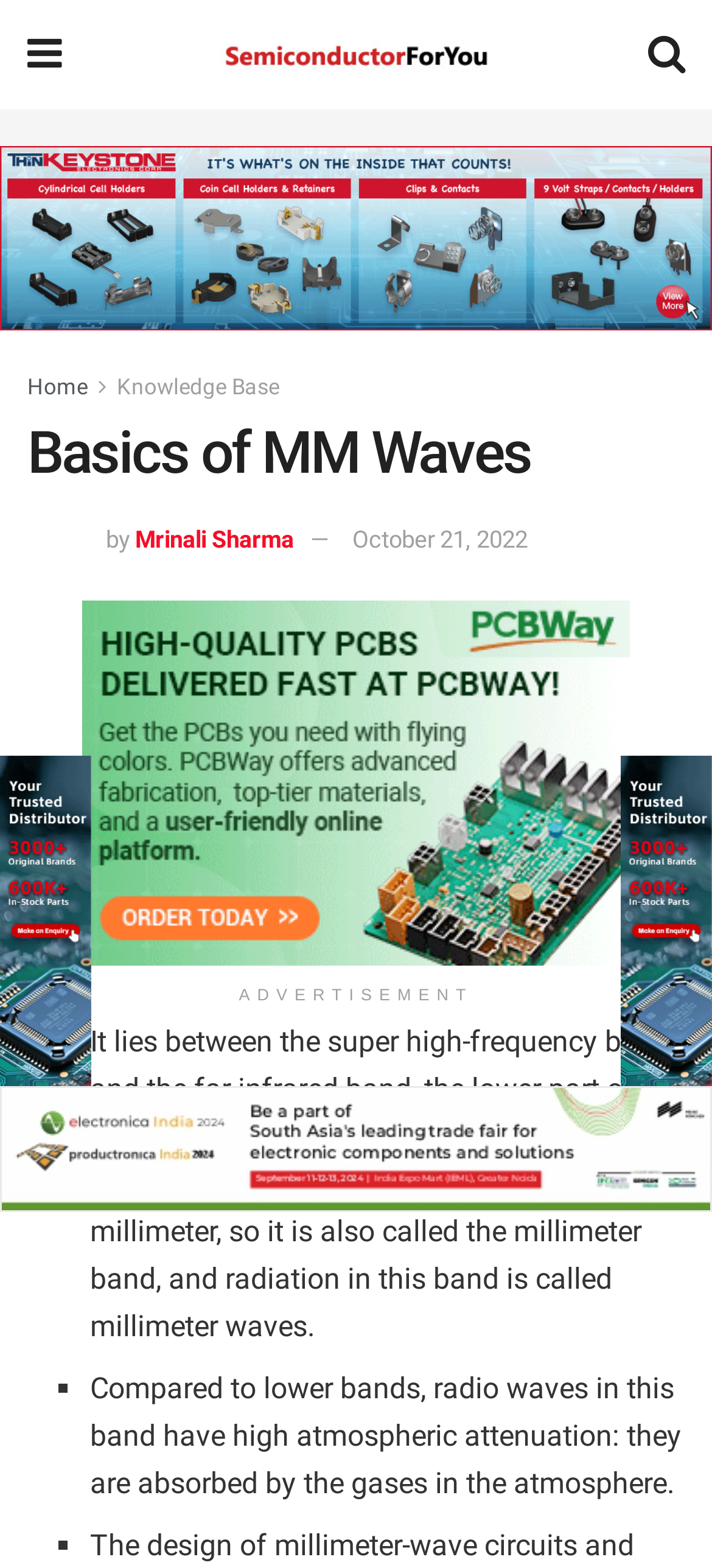What is the author of the article?
Could you answer the question with a detailed and thorough explanation?

I found the author's name by looking at the text next to the image of the person, which is located below the main heading 'Basics of MM Waves'. The text says 'by' followed by the author's name, 'Mrinali Sharma'.